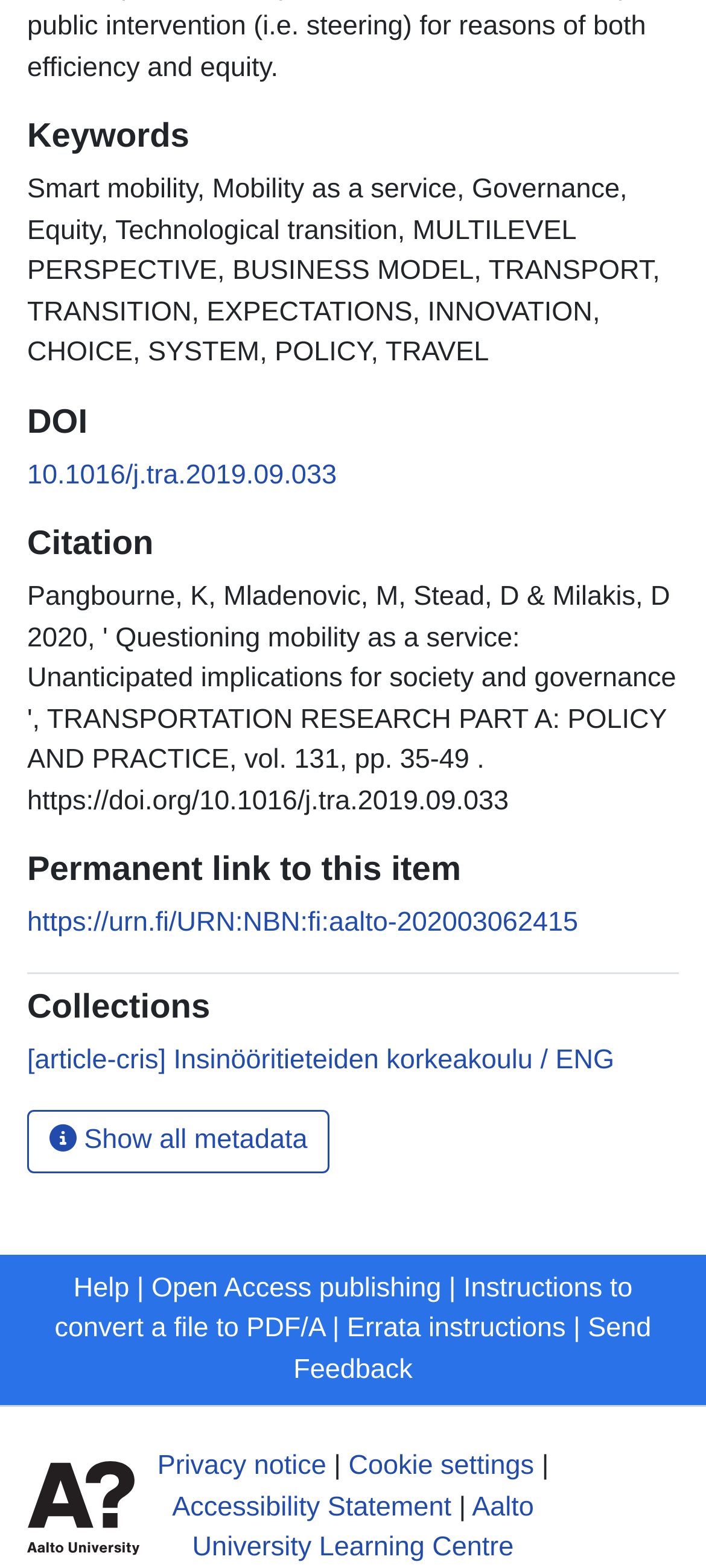How many collections are listed?
Please utilize the information in the image to give a detailed response to the question.

There is only one collection listed which is '[article-cris] Insinööritieteiden korkeakoulu / ENG' under the heading 'Collections'.